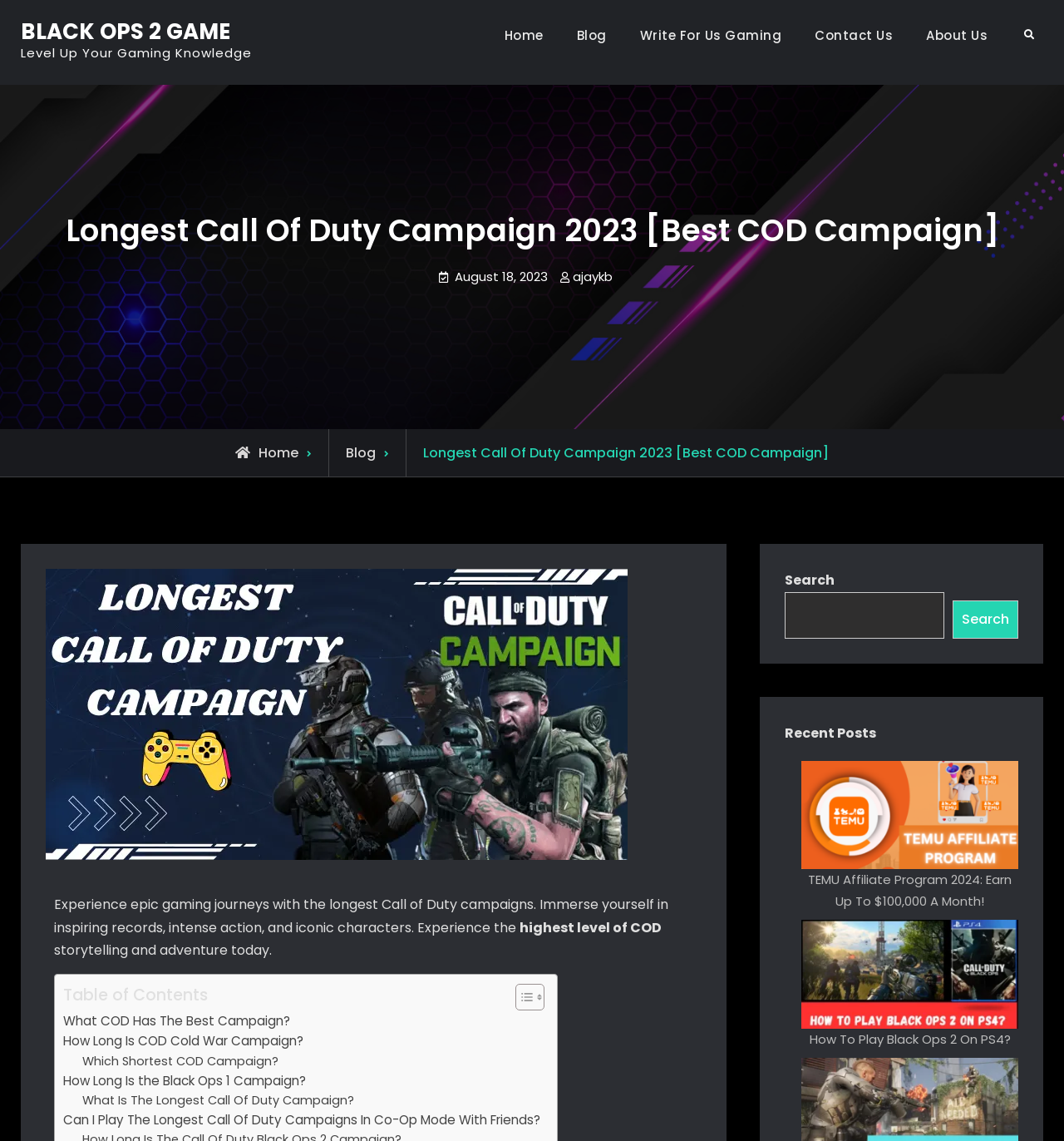Locate the bounding box coordinates of the clickable element to fulfill the following instruction: "Toggle the Table of Content". Provide the coordinates as four float numbers between 0 and 1 in the format [left, top, right, bottom].

[0.473, 0.861, 0.508, 0.886]